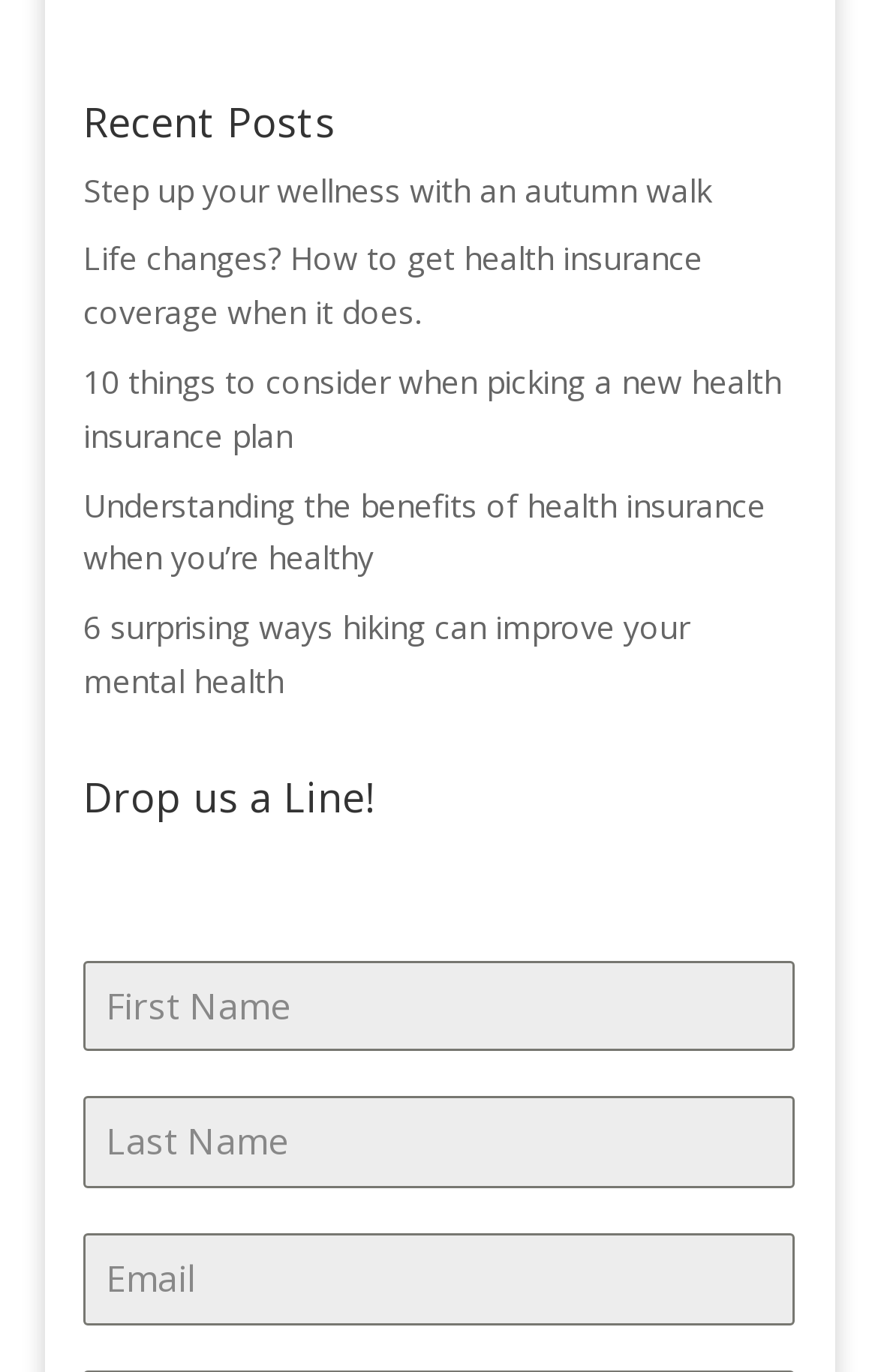Please identify the bounding box coordinates of the clickable region that I should interact with to perform the following instruction: "Click on the 'Step up your wellness with an autumn walk' link". The coordinates should be expressed as four float numbers between 0 and 1, i.e., [left, top, right, bottom].

[0.095, 0.122, 0.81, 0.153]